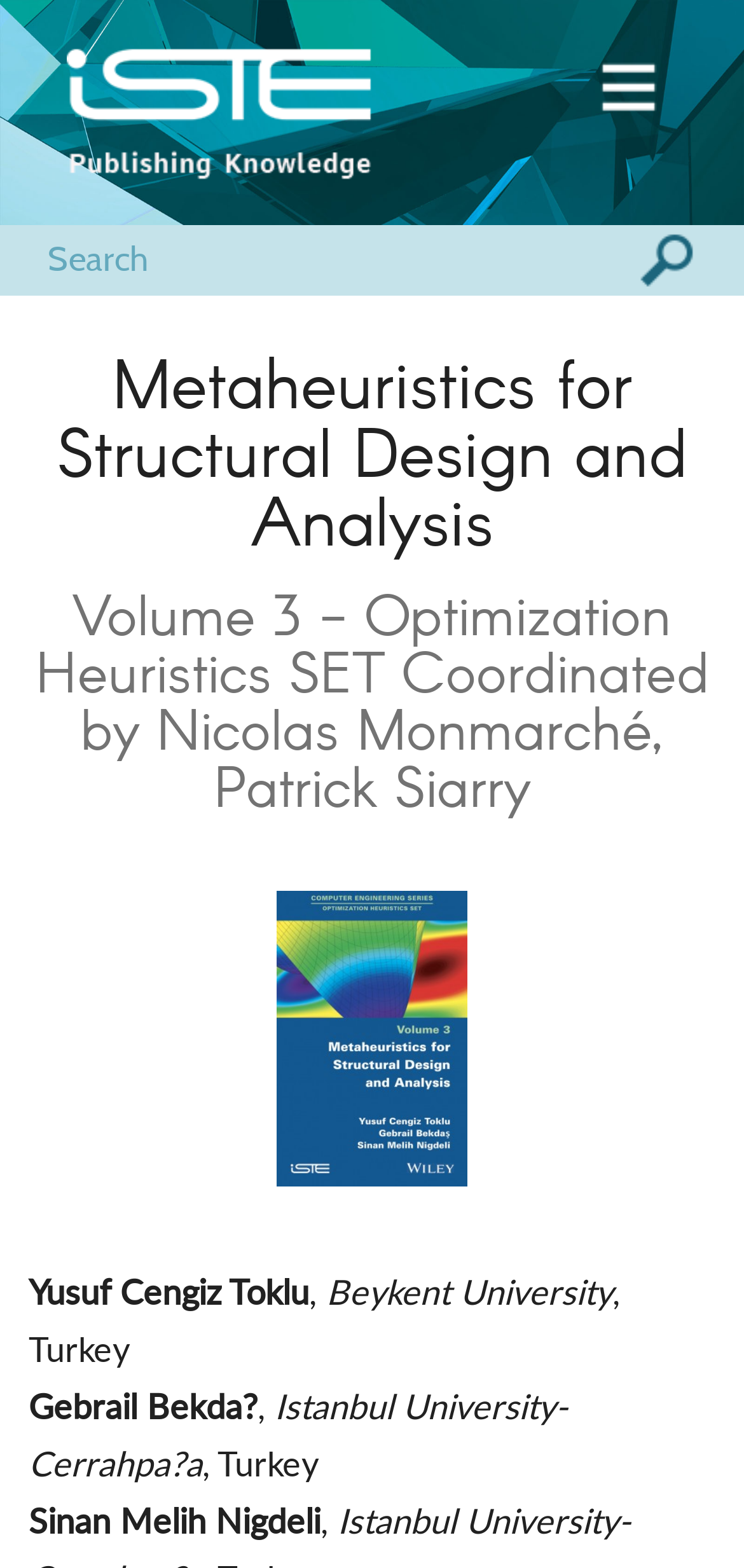What is the title of the book or publication?
Deliver a detailed and extensive answer to the question.

I found a heading element with the text 'Metaheuristics for Structural Design and Analysis', which appears to be the title of a book or publication. This is also supported by the presence of a subtitle 'Volume 3 - Optimization Heuristics SET Coordinated by Nicolas Monmarché, Patrick Siarry'.